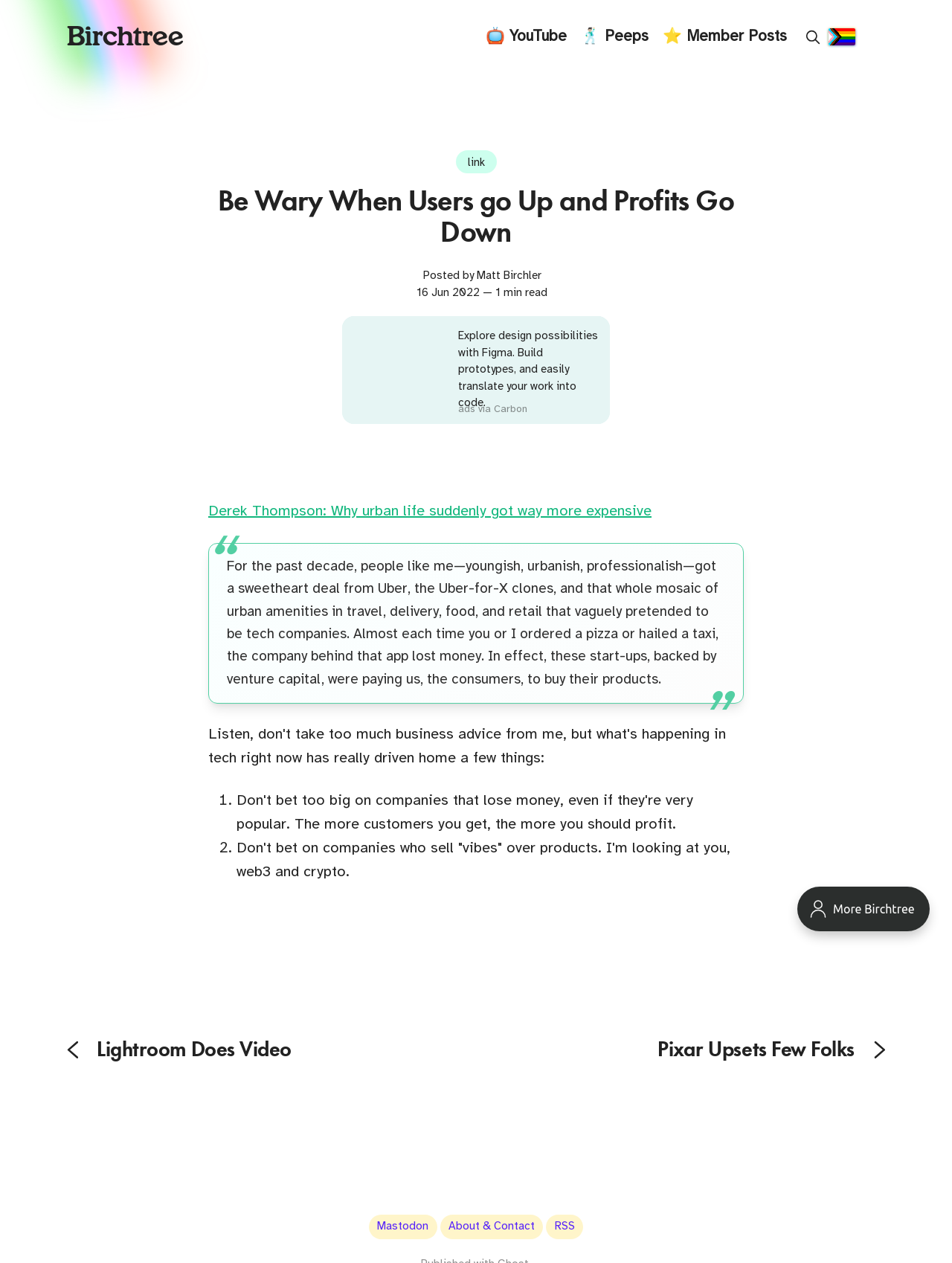Find the bounding box coordinates of the clickable region needed to perform the following instruction: "Read the article by Derek Thompson". The coordinates should be provided as four float numbers between 0 and 1, i.e., [left, top, right, bottom].

[0.219, 0.399, 0.684, 0.411]